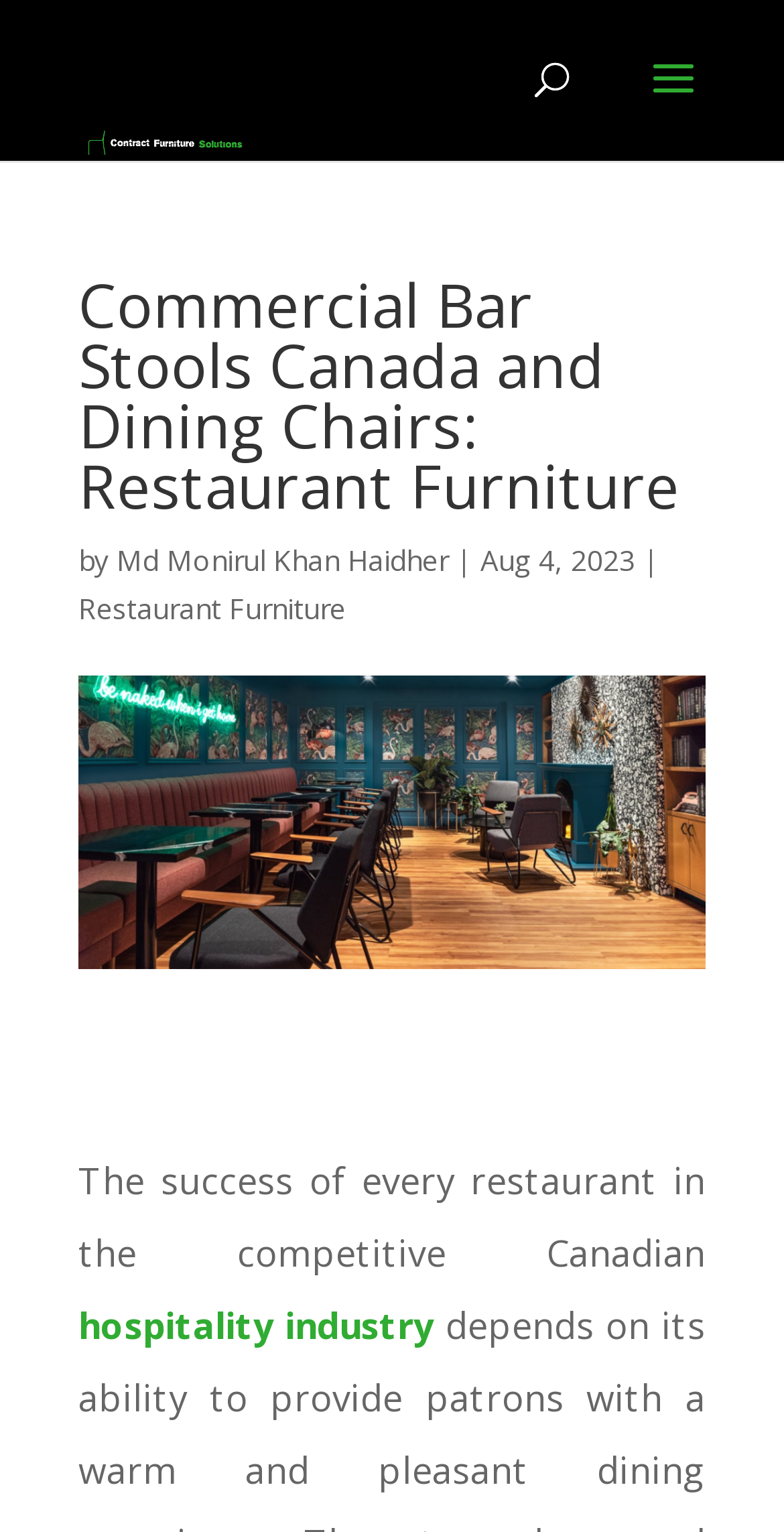Generate a thorough caption that explains the contents of the webpage.

The webpage is about commercial bar stools in Canada, with a focus on restaurant furniture. At the top-left corner, there is a link and an image, likely a logo or a banner. Below this, there is a search bar that spans across the top of the page. 

The main content of the page is headed by a title, "Commercial Bar Stools Canada and Dining Chairs: Restaurant Furniture", which is centered near the top of the page. Below the title, there is a byline that reads "by Md Monirul Khan Haidher" with the date "Aug 4, 2023" to the right. 

To the right of the byline, there is a link to "Restaurant Furniture". Below this, there is a large image that takes up most of the width of the page, likely showcasing commercial bar stools or dining chairs. 

The main text of the page starts below the image, with a paragraph that discusses the success of restaurants in the competitive Canadian hospitality industry. The paragraph includes a link to the term "hospitality industry".